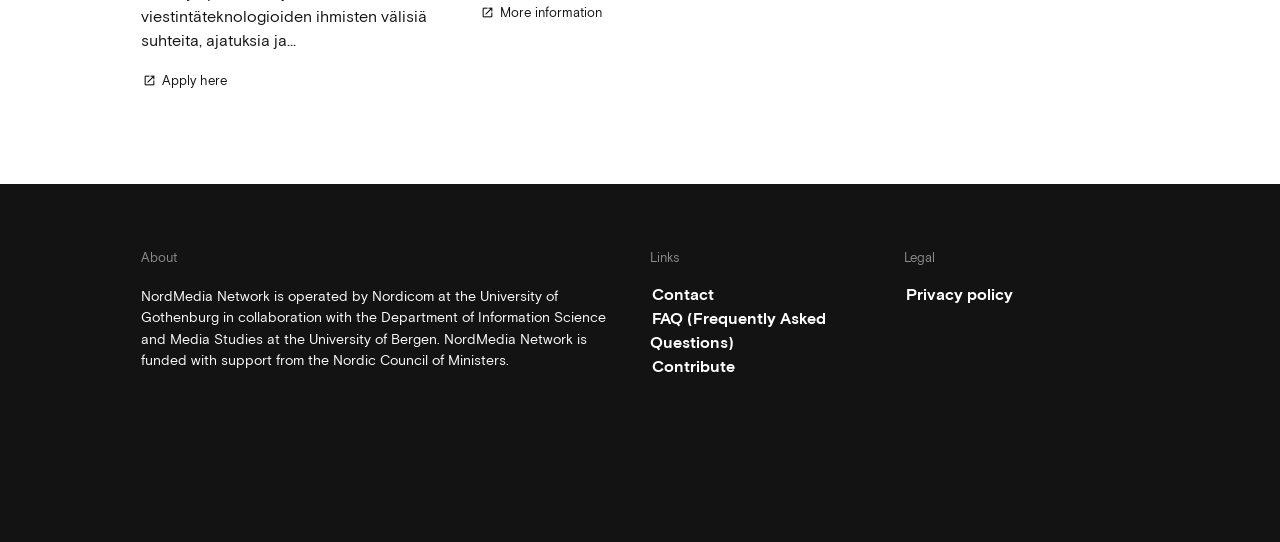Use a single word or phrase to answer the following:
What is the purpose of the 'Apply here' link?

To apply